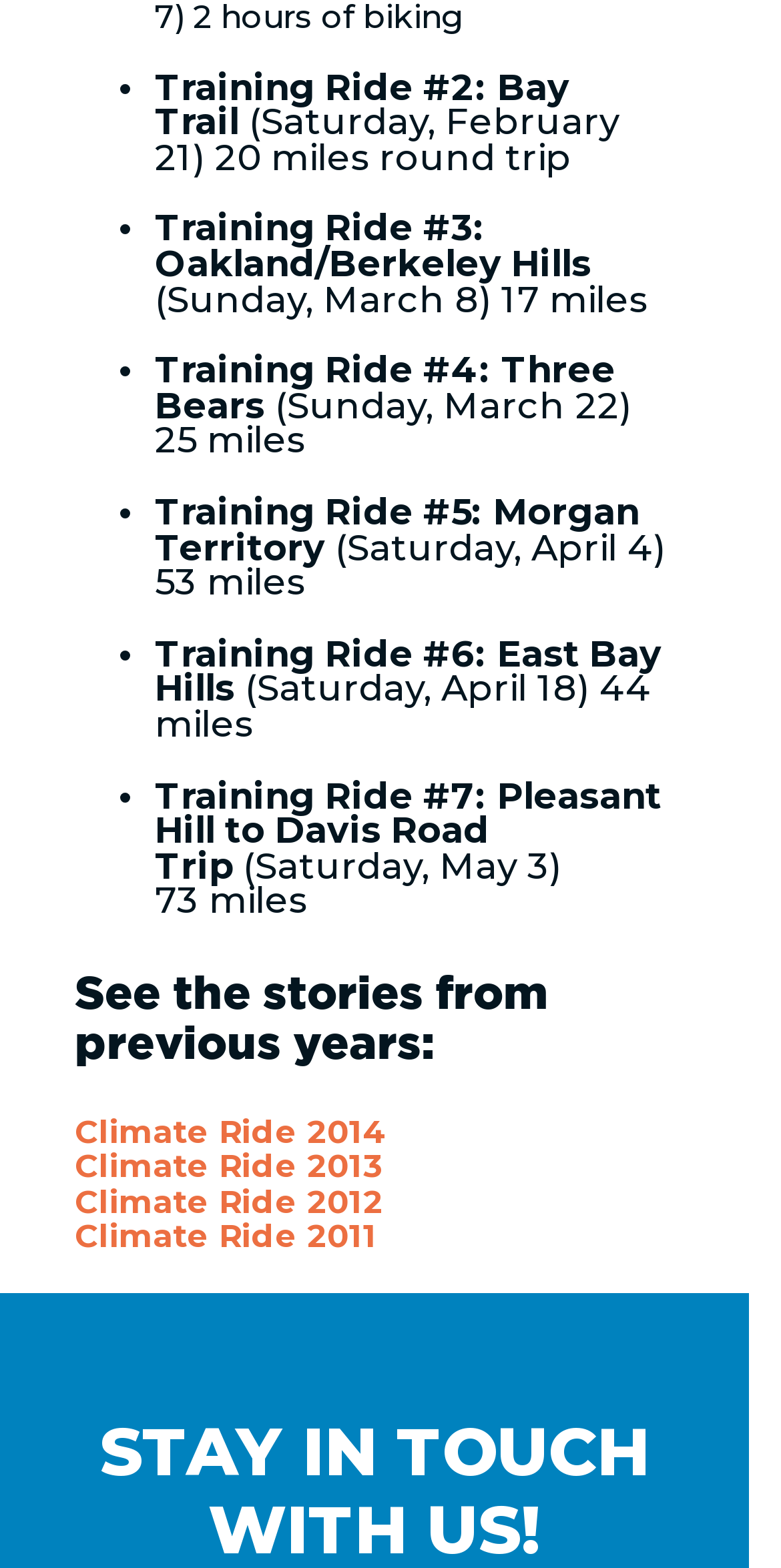Bounding box coordinates should be in the format (top-left x, top-left y, bottom-right x, bottom-right y) and all values should be floating point numbers between 0 and 1. Determine the bounding box coordinate for the UI element described as: Climate Ride 2011

[0.096, 0.777, 0.483, 0.801]